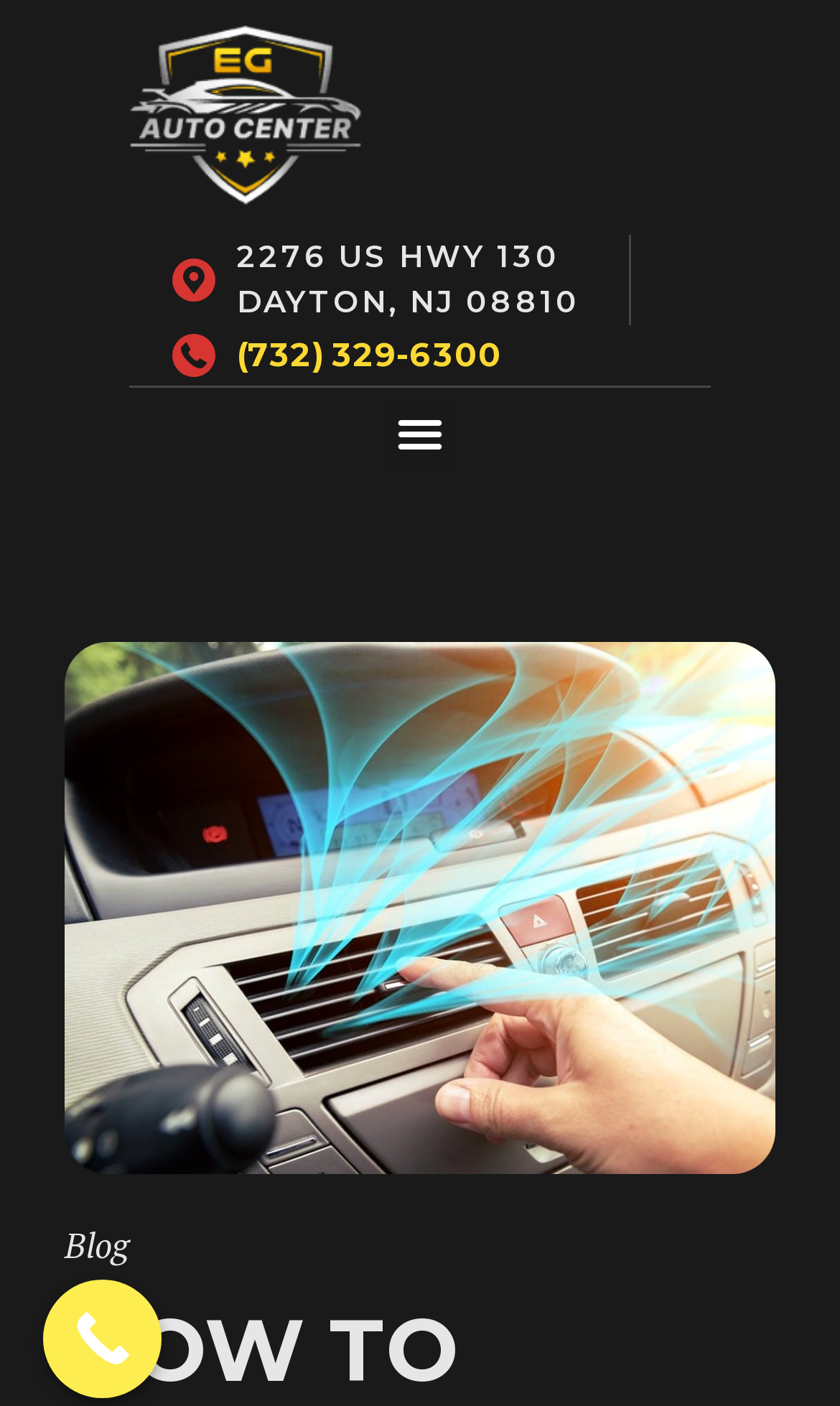Use the details in the image to answer the question thoroughly: 
What is the name of the auto center?

The name of the auto center can be found in the top-left corner of the webpage, where there is a link and an image with the text 'EG Auto Center'.